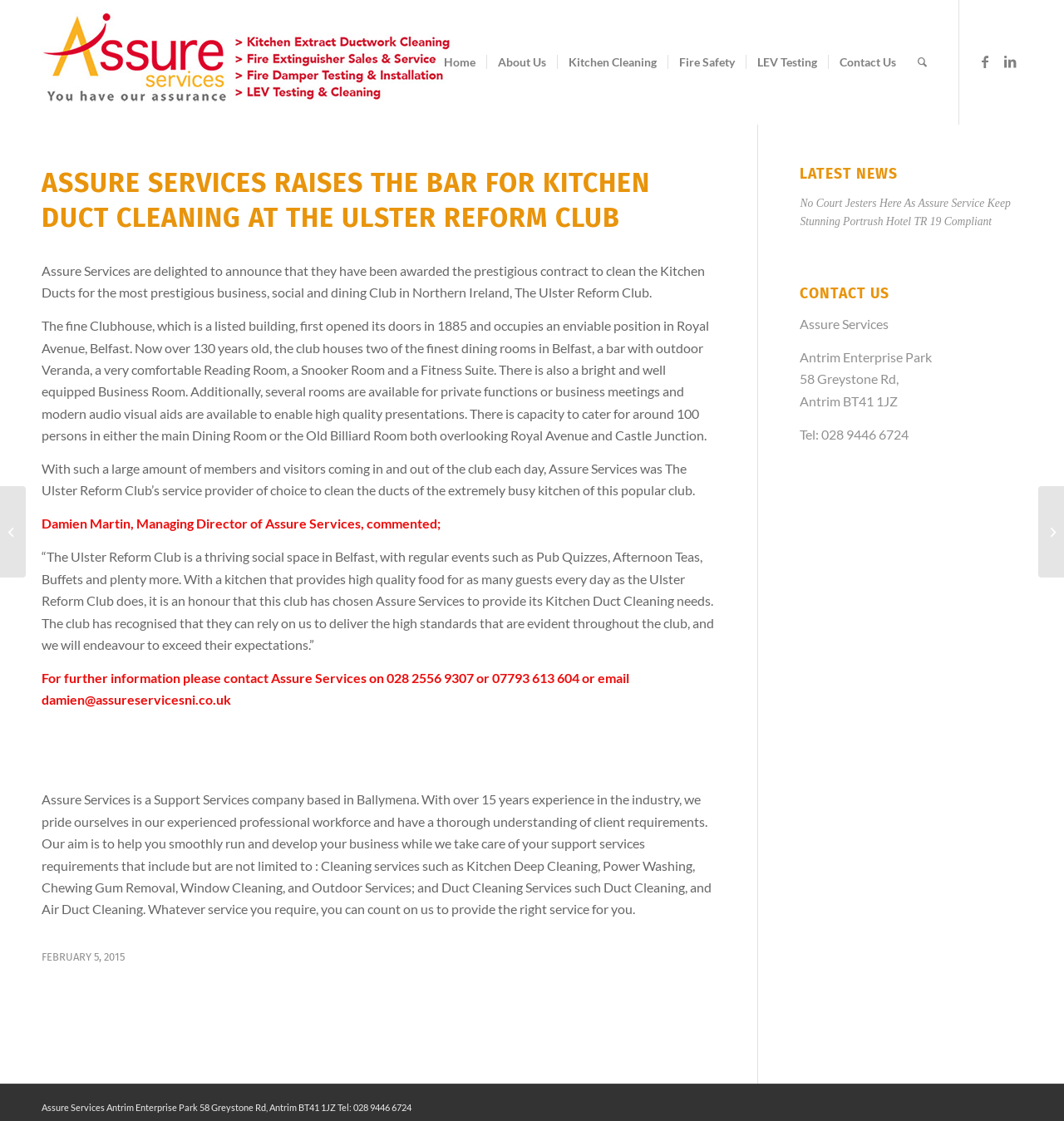What is the location of the Ulster Reform Club?
Using the image, answer in one word or phrase.

Royal Avenue, Belfast